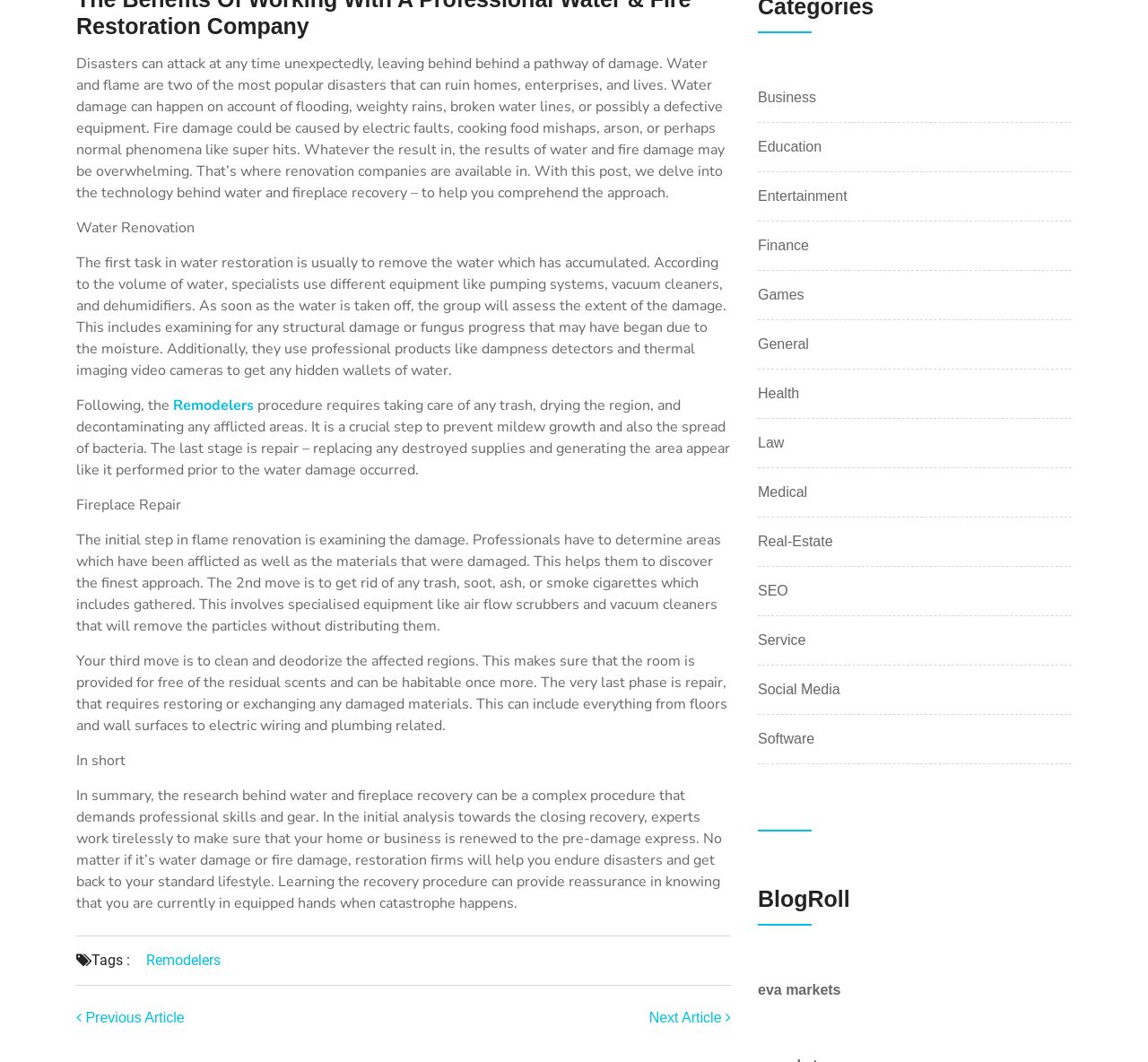Using the description: "Education", identify the bounding box of the corresponding UI element in the screenshot.

[0.66, 0.128, 0.716, 0.149]